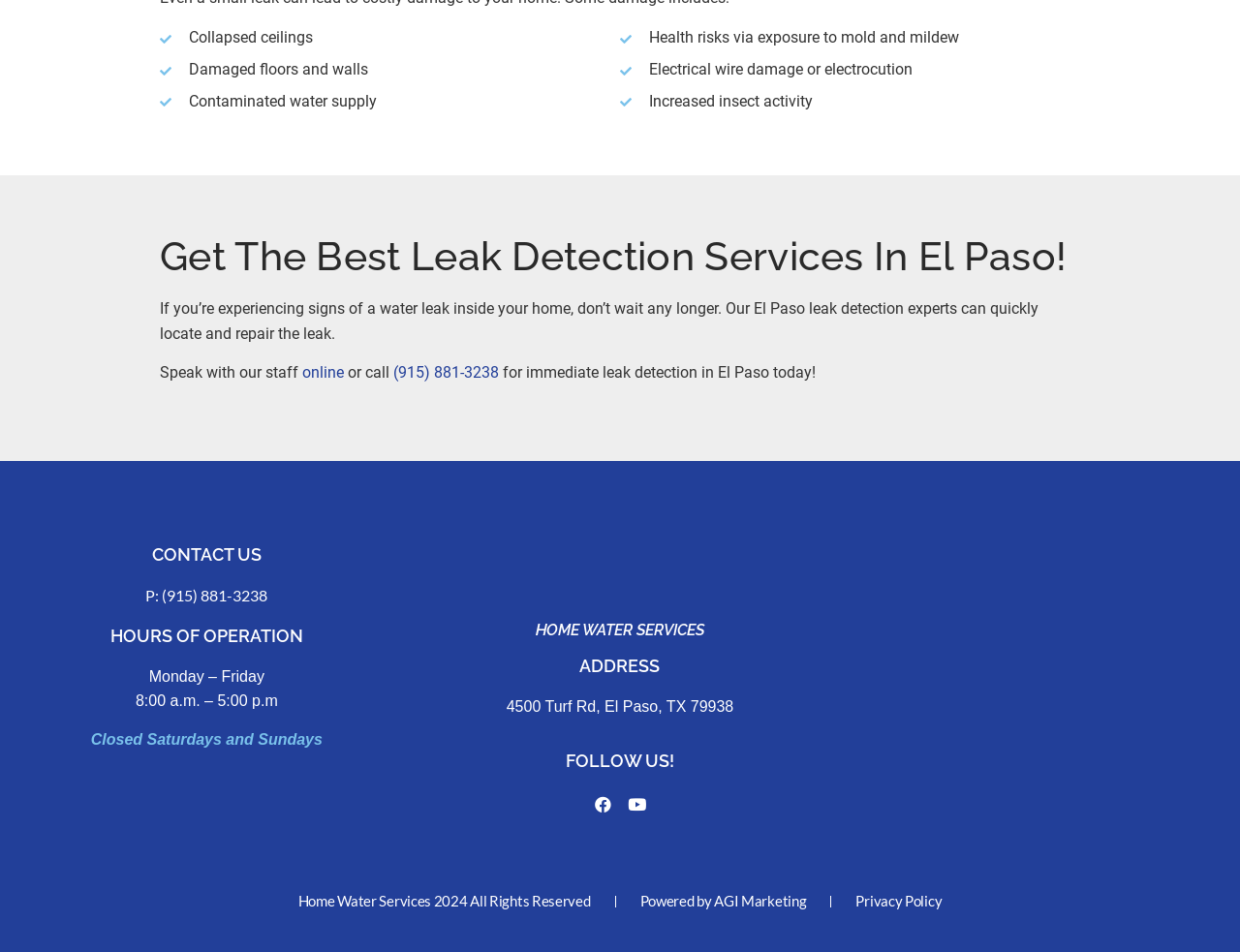Using the element description Fácánkert, predict the bounding box coordinates for the UI element. Provide the coordinates in (top-left x, top-left y, bottom-right x, bottom-right y) format with values ranging from 0 to 1.

None